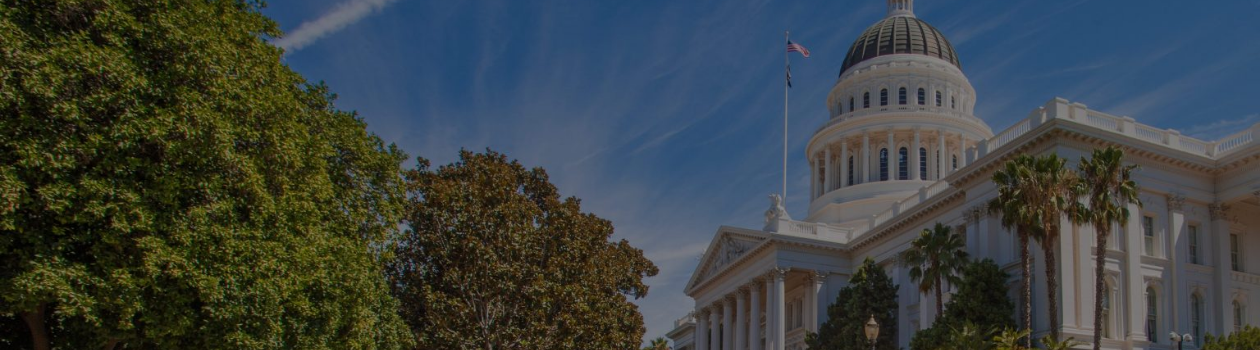What is the shape of the Capitol's dome?
Please provide a single word or phrase as the answer based on the screenshot.

Stately